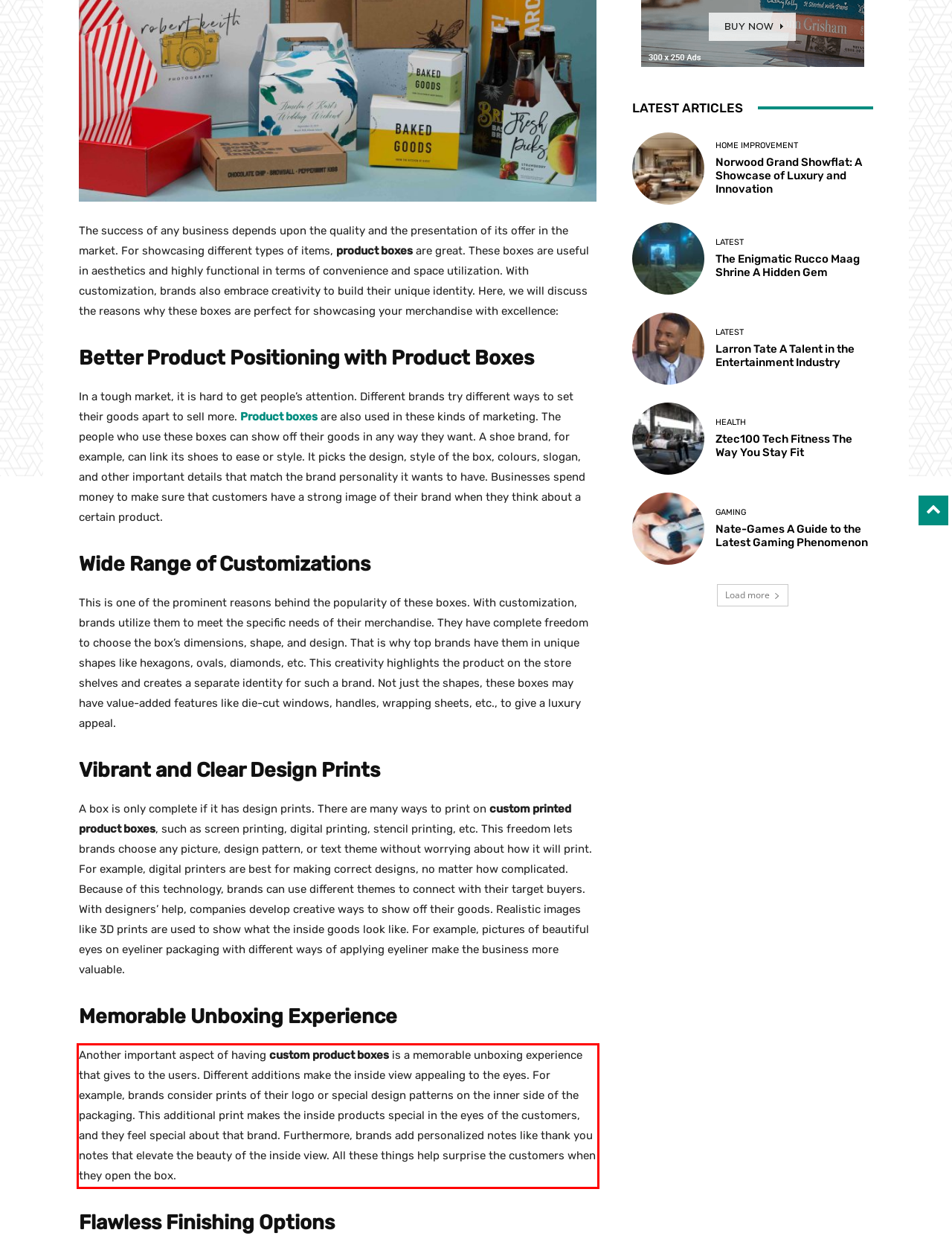Examine the screenshot of the webpage, locate the red bounding box, and perform OCR to extract the text contained within it.

Another important aspect of having custom product boxes is a memorable unboxing experience that gives to the users. Different additions make the inside view appealing to the eyes. For example, brands consider prints of their logo or special design patterns on the inner side of the packaging. This additional print makes the inside products special in the eyes of the customers, and they feel special about that brand. Furthermore, brands add personalized notes like thank you notes that elevate the beauty of the inside view. All these things help surprise the customers when they open the box.